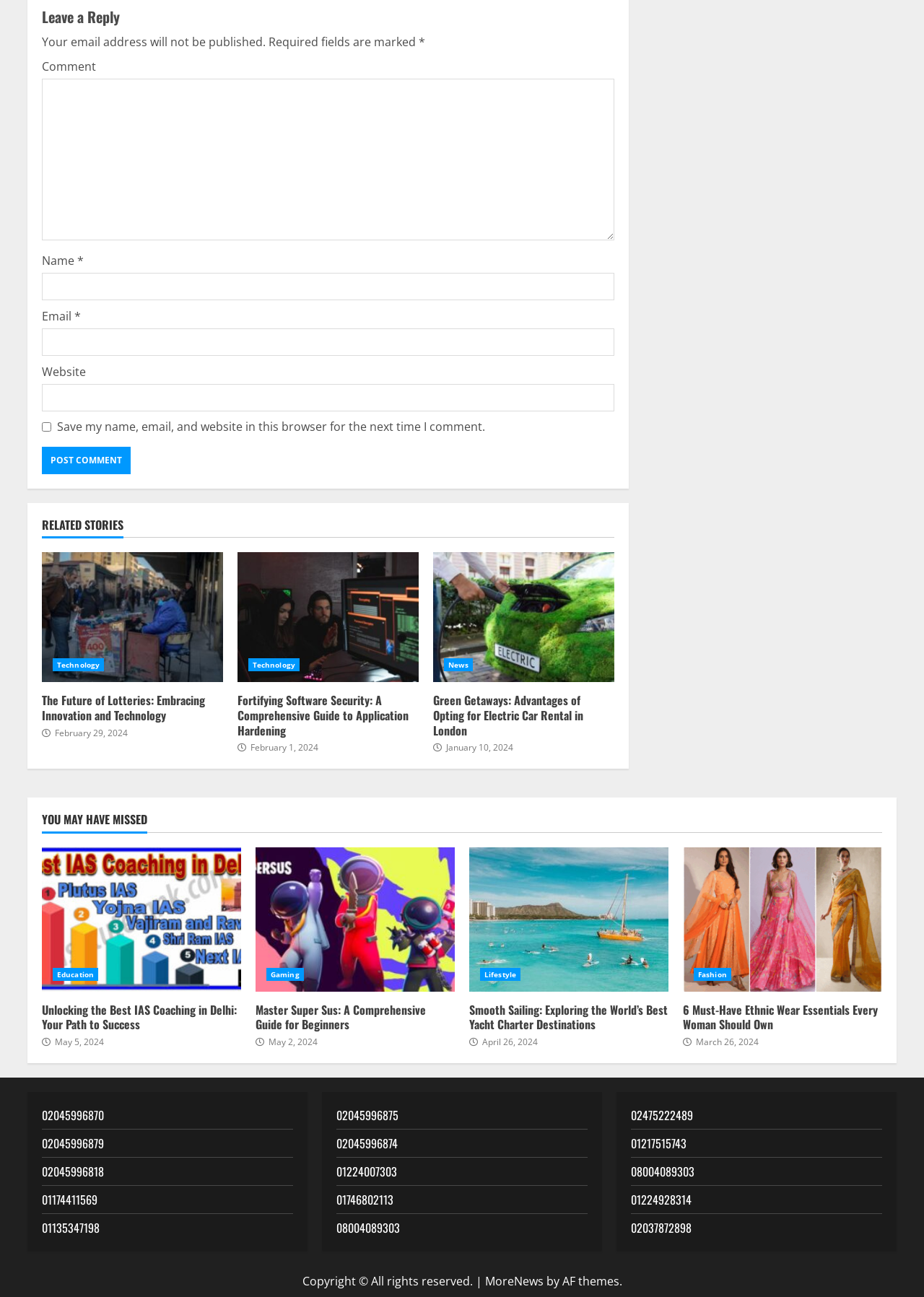What is required to post a comment?
Based on the image, answer the question with as much detail as possible.

To post a comment, users are required to fill in their name, email address, and comment text. These fields are marked with an asterisk (*) to indicate that they are mandatory.